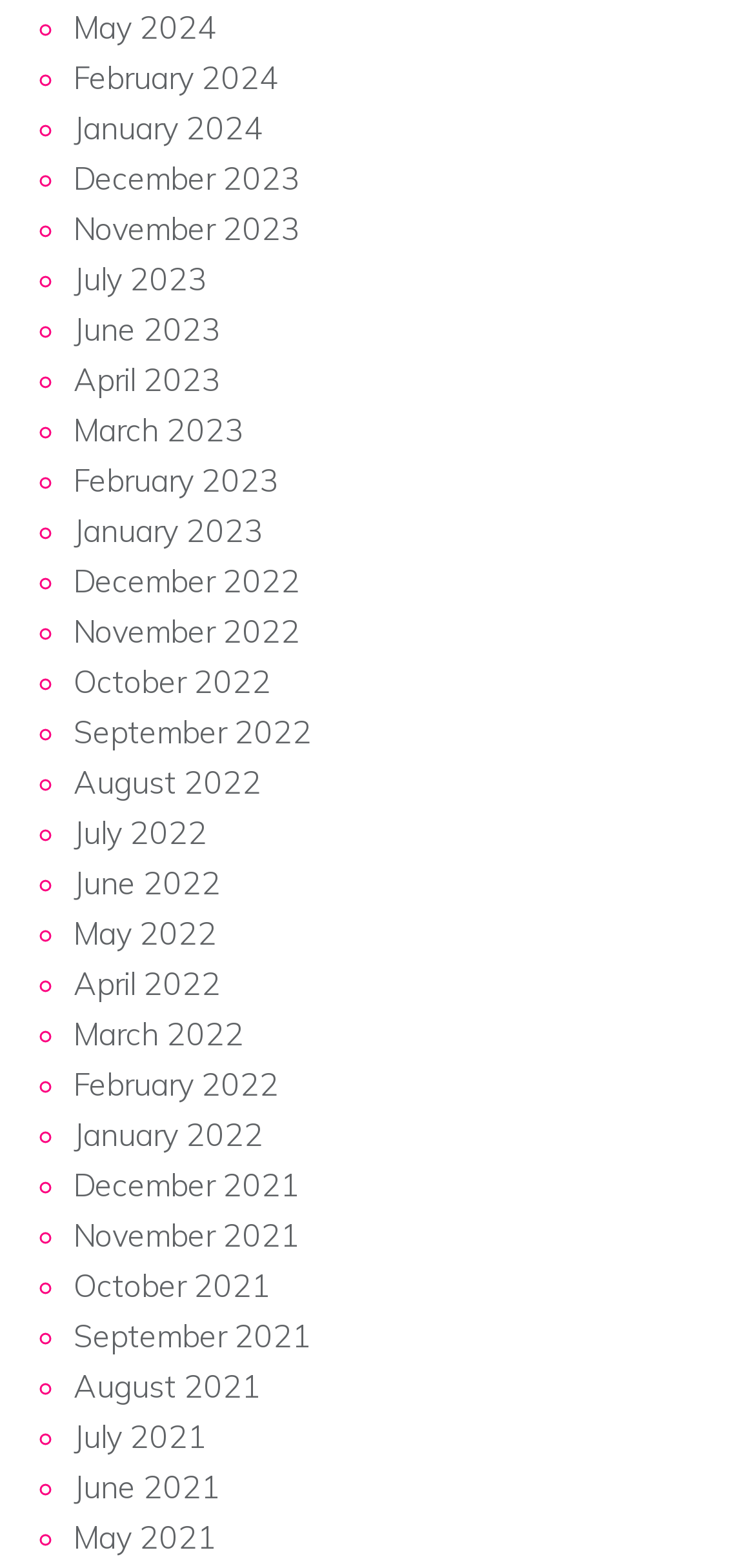Find the bounding box coordinates of the clickable element required to execute the following instruction: "View June 2021". Provide the coordinates as four float numbers between 0 and 1, i.e., [left, top, right, bottom].

[0.097, 0.936, 0.292, 0.96]